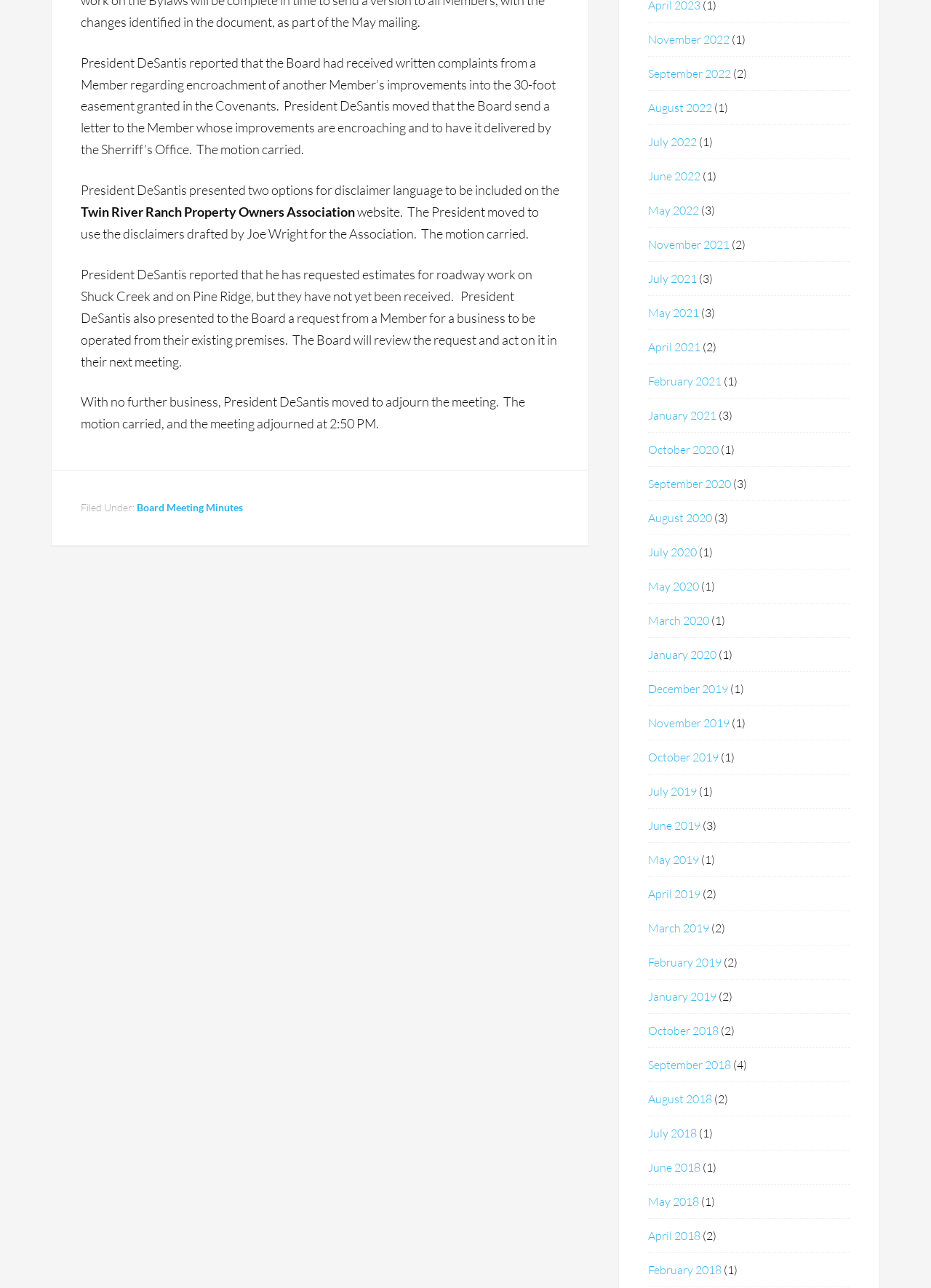What is the purpose of the meeting?
Please provide a detailed answer to the question.

I inferred the purpose of the meeting by reading the static text elements that describe the actions taken during the meeting, such as sending a letter to a member and reviewing a request for a business to be operated from existing premises.